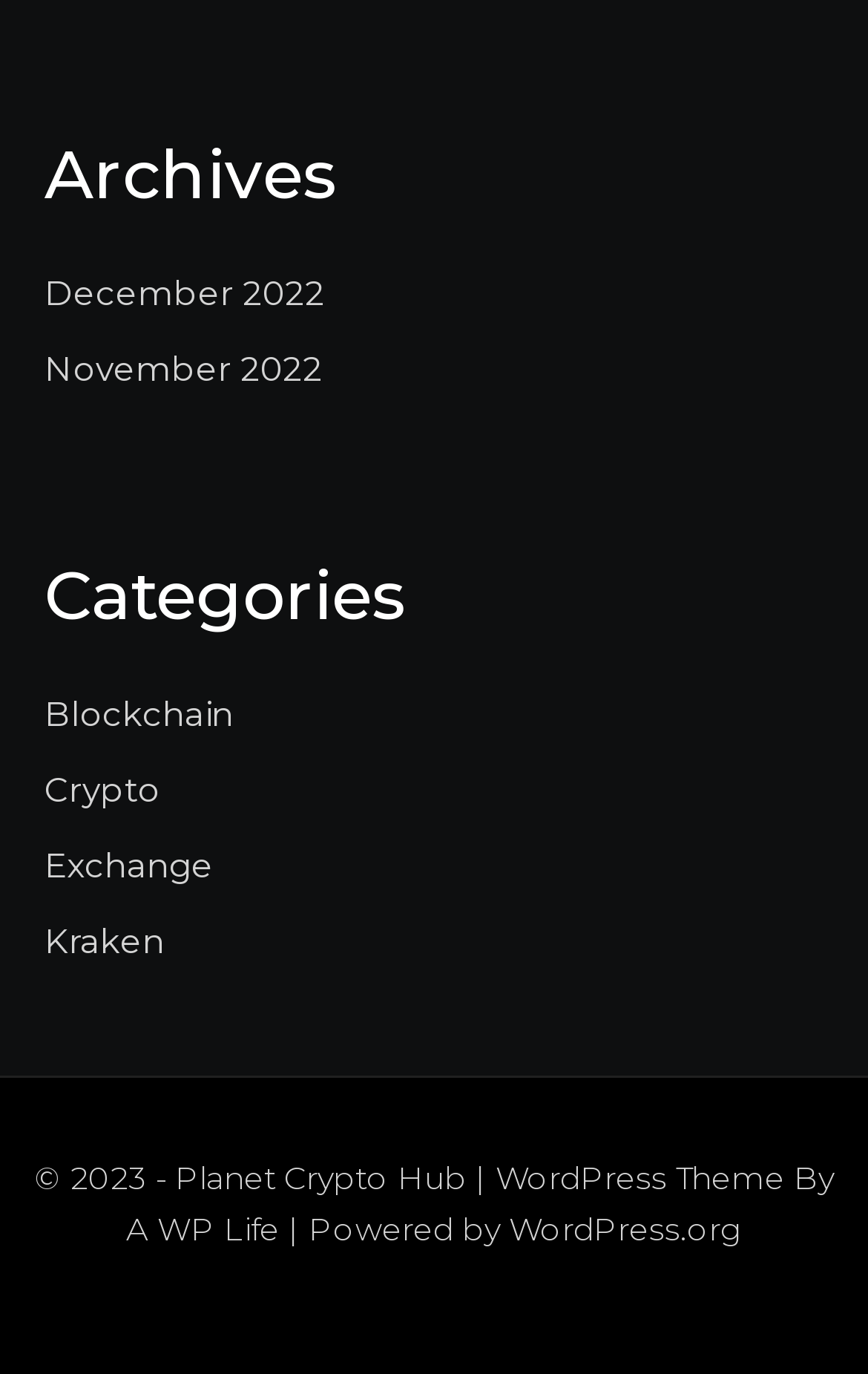What is the latest archive month?
Use the image to answer the question with a single word or phrase.

December 2022